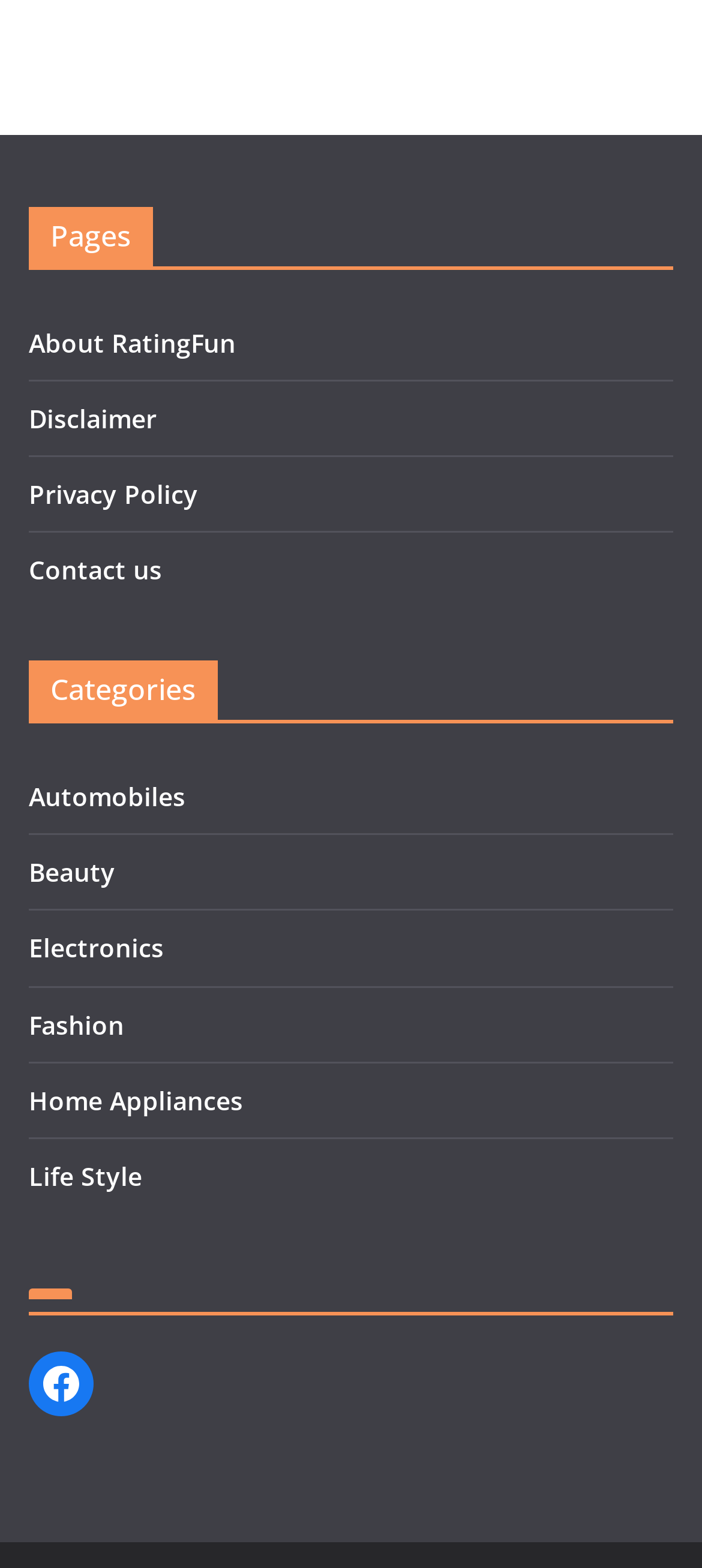What is the second category listed?
Analyze the screenshot and provide a detailed answer to the question.

I looked at the links under the 'Categories' heading and found that the second link is 'Beauty'.